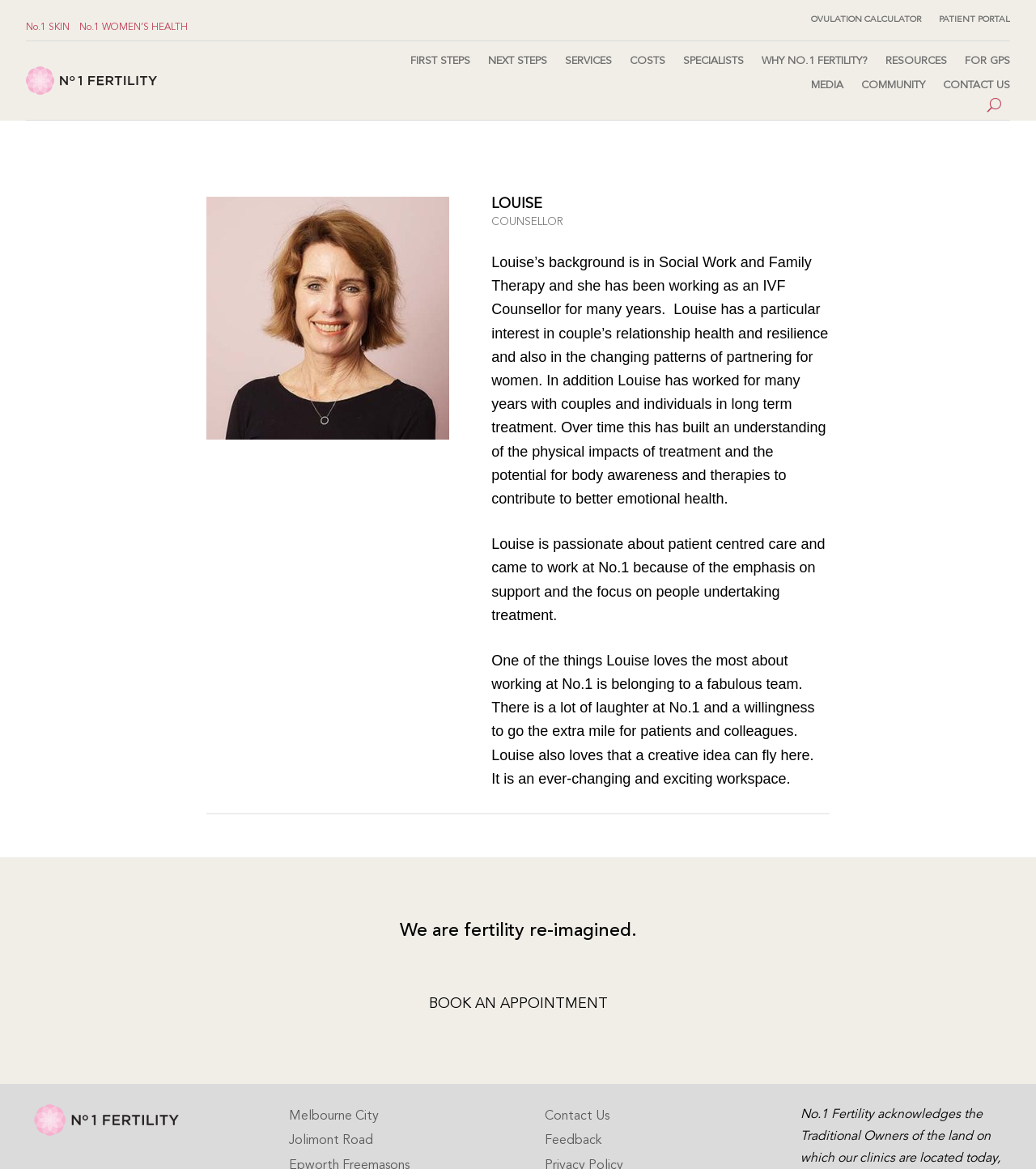Give a detailed explanation of the elements present on the webpage.

The webpage is about Louise, an IVF Counsellor, and her background in Social Work and Family Therapy. At the top of the page, there is a heading that reads "No.1 SKIN  No.1 WOMEN’S HEALTH" with two links underneath. To the right of this heading, there are two more links, "OVULATION CALCULATOR" and "PATIENT PORTAL". Below these links, there is a section with three static text elements, "FIRST STEPS", "NEXT STEPS", and "SERVICES", which are evenly spaced and aligned horizontally.

Underneath this section, there are several links, including "COSTS", "SPECIALISTS", "WHY NO.1 FERTILITY?", "RESOURCES", "FOR GPS", "MEDIA", "COMMUNITY", and "CONTACT US". These links are also aligned horizontally and are spaced out across the page.

The main content of the page is an article about Louise, which takes up most of the page. It features an image of Louise, a heading that reads "LOUISE COUNSELLOR", and three blocks of static text that describe her background, interests, and experience as an IVF Counsellor. The text is divided into three paragraphs, each with a distinct topic.

At the bottom of the page, there is a heading that reads "We are fertility re-imagined." and another heading that reads "BOOK AN APPOINTMENT". There is also an image and several links, including "Melbourne City", "Jolimont Road", "Contact Us", and "Feedback", which are aligned horizontally and spaced out across the page.